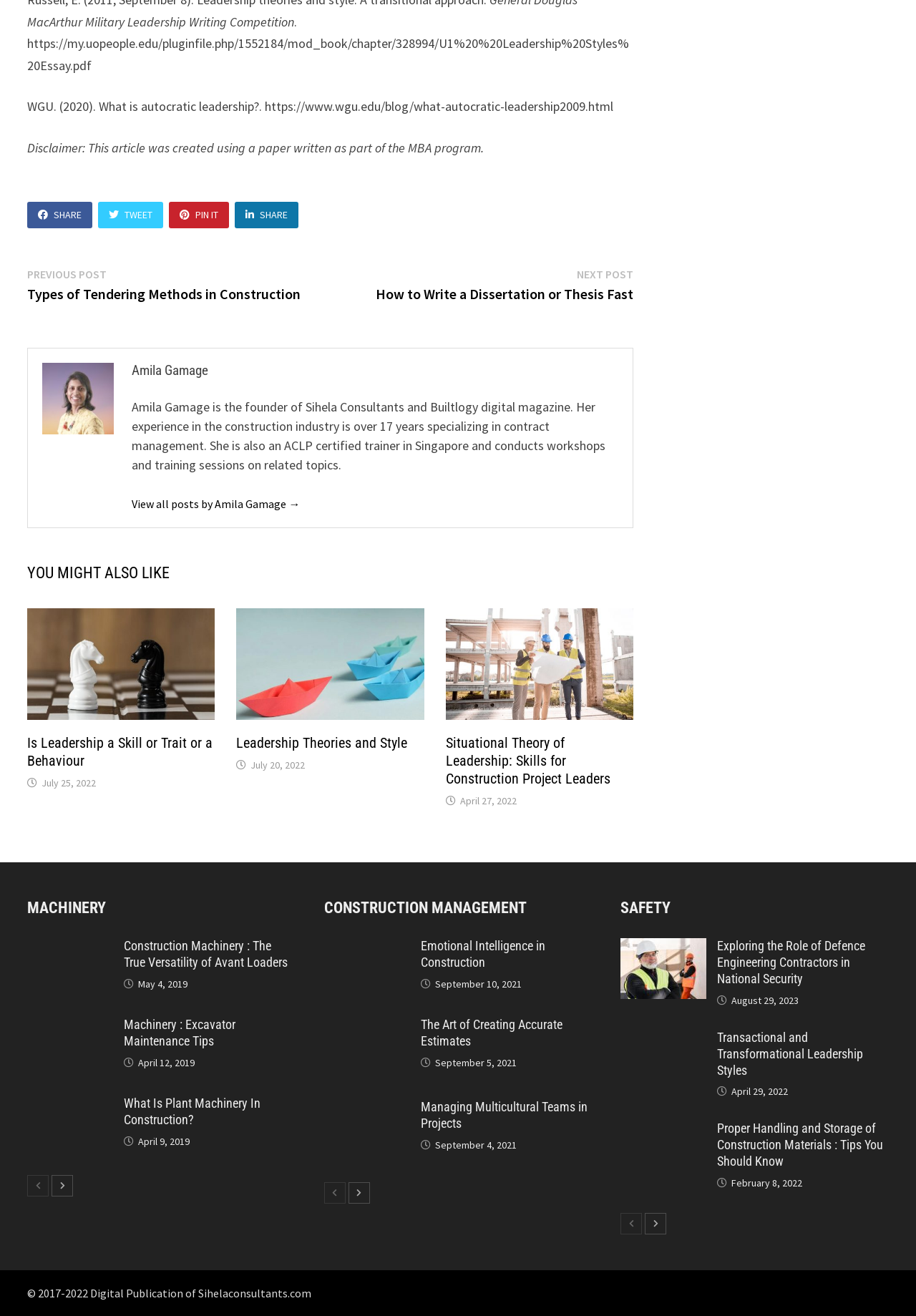Pinpoint the bounding box coordinates of the clickable element to carry out the following instruction: "Leave a reply."

None